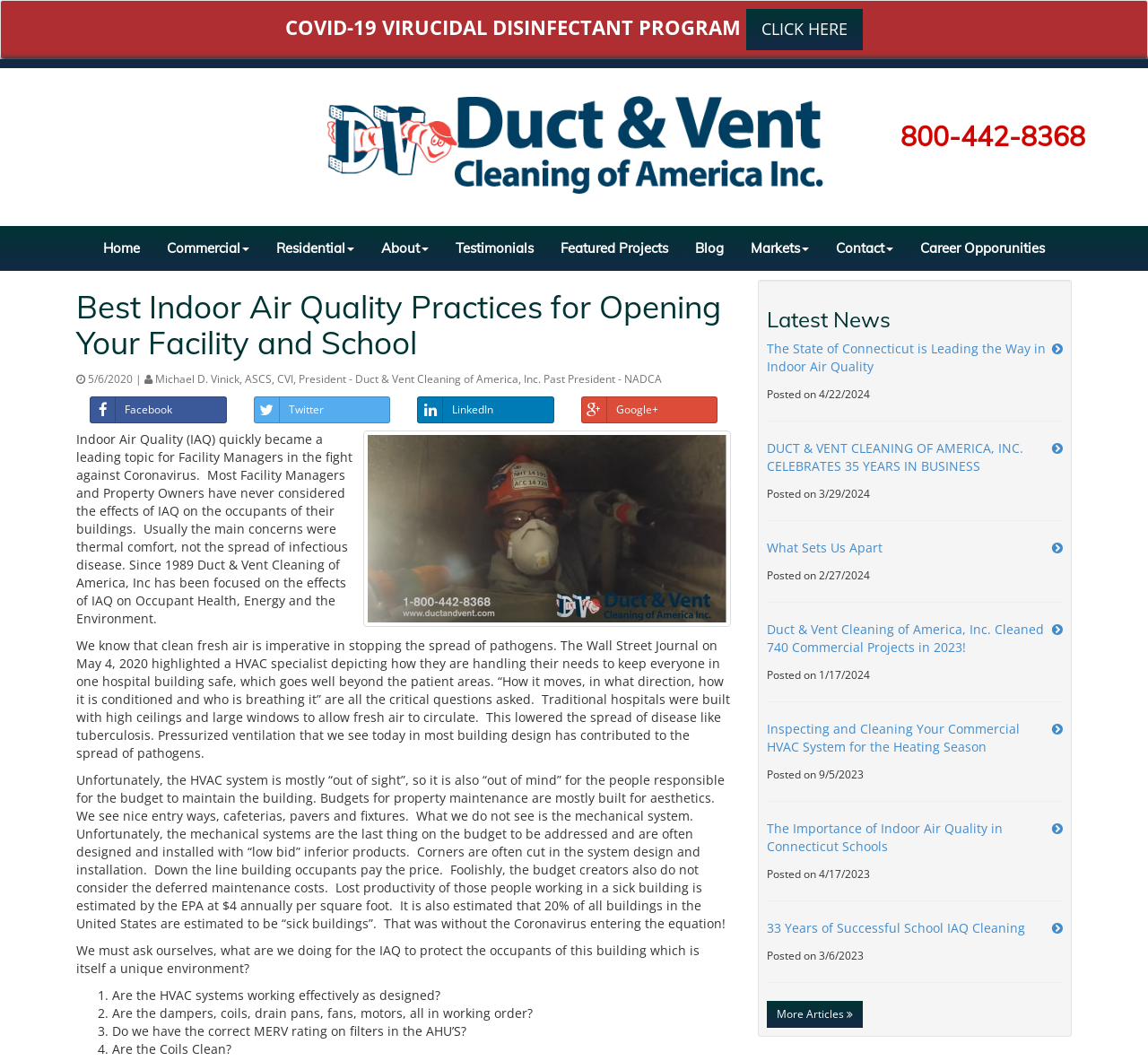Using the provided element description, identify the bounding box coordinates as (top-left x, top-left y, bottom-right x, bottom-right y). Ensure all values are between 0 and 1. Description: Residential

[0.229, 0.213, 0.32, 0.255]